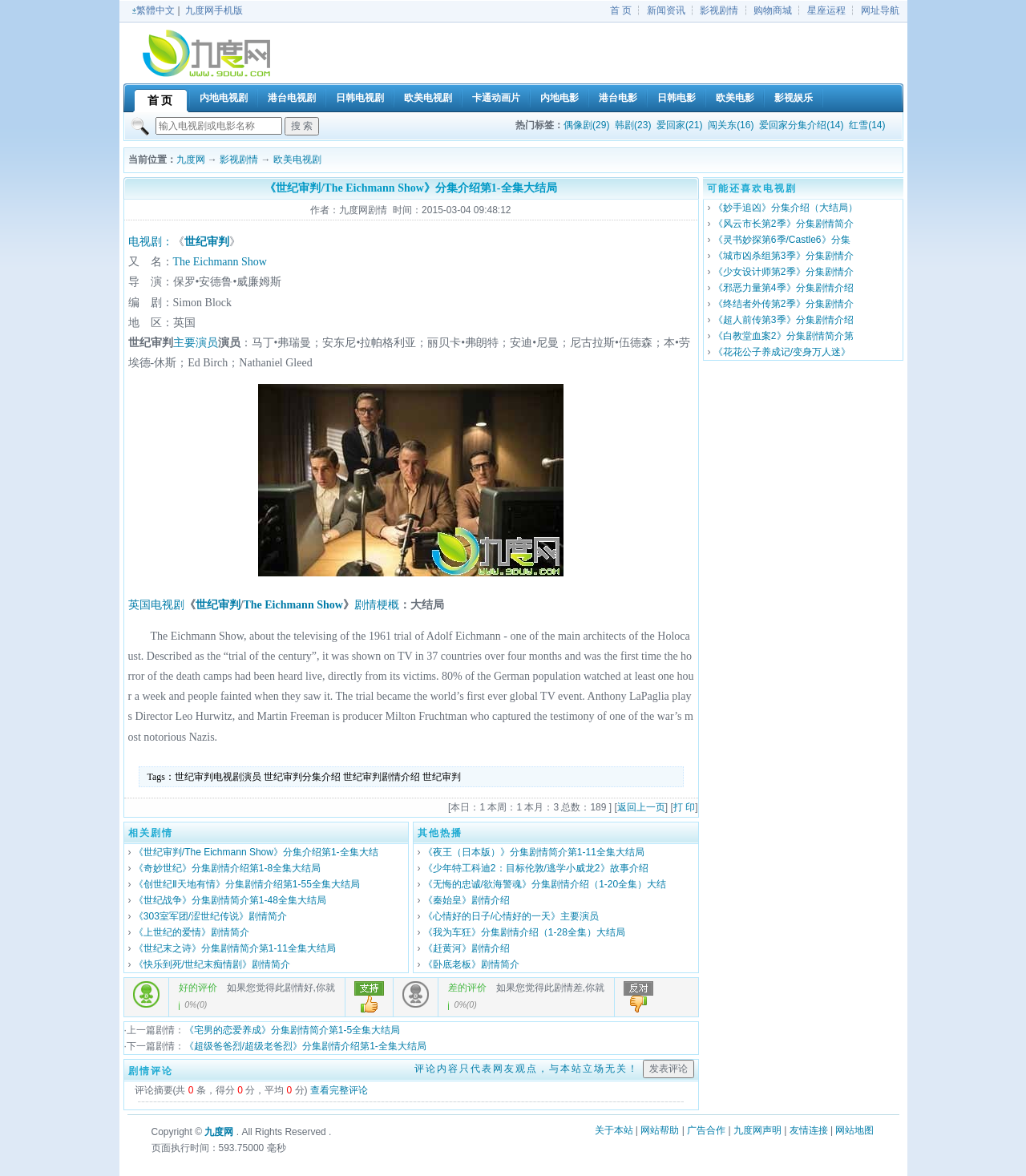Find the bounding box coordinates for the area you need to click to carry out the instruction: "view news and information". The coordinates should be four float numbers between 0 and 1, indicated as [left, top, right, bottom].

[0.63, 0.004, 0.668, 0.014]